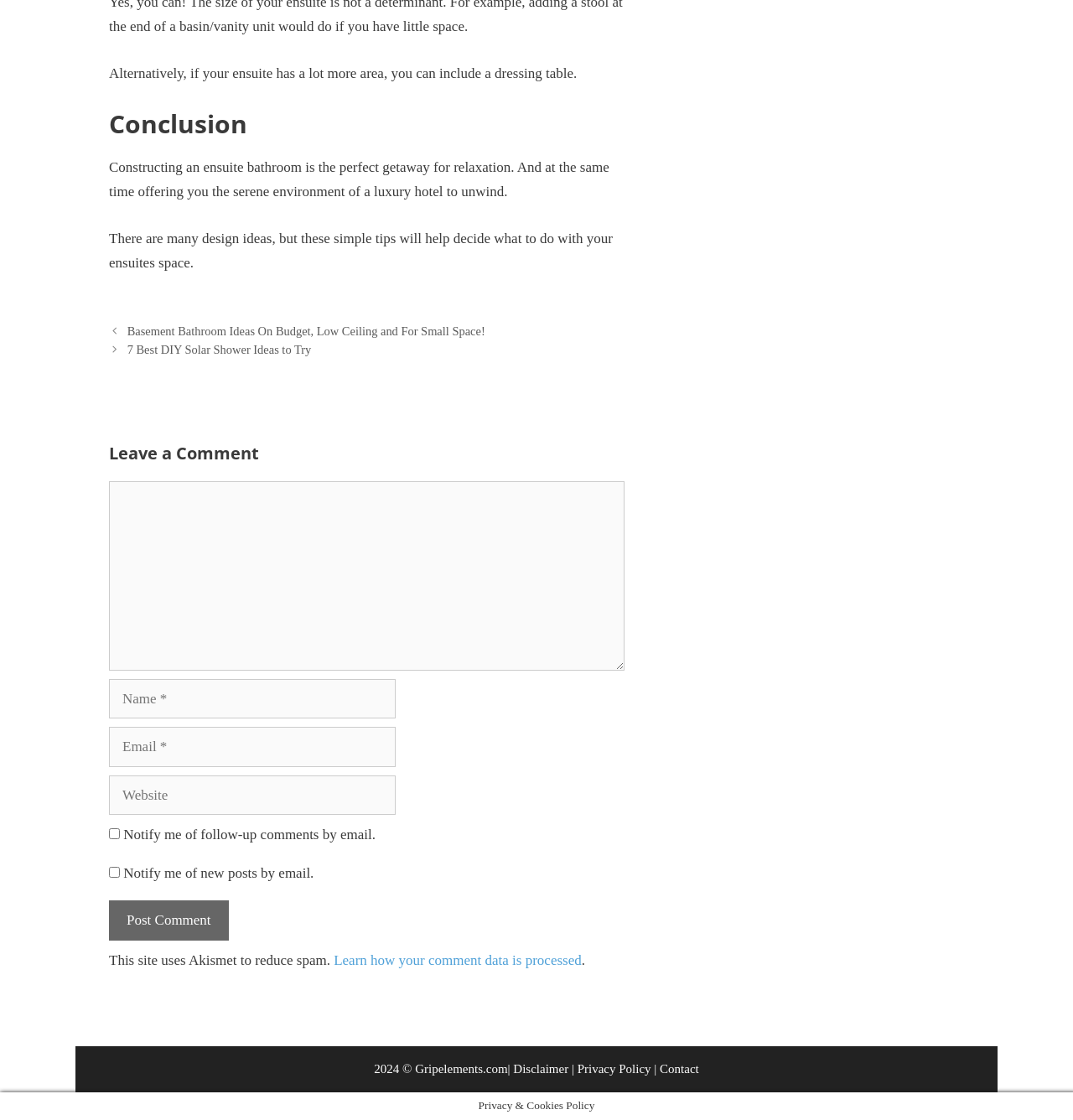Identify the bounding box coordinates of the section that should be clicked to achieve the task described: "Leave a comment".

[0.102, 0.396, 0.582, 0.414]